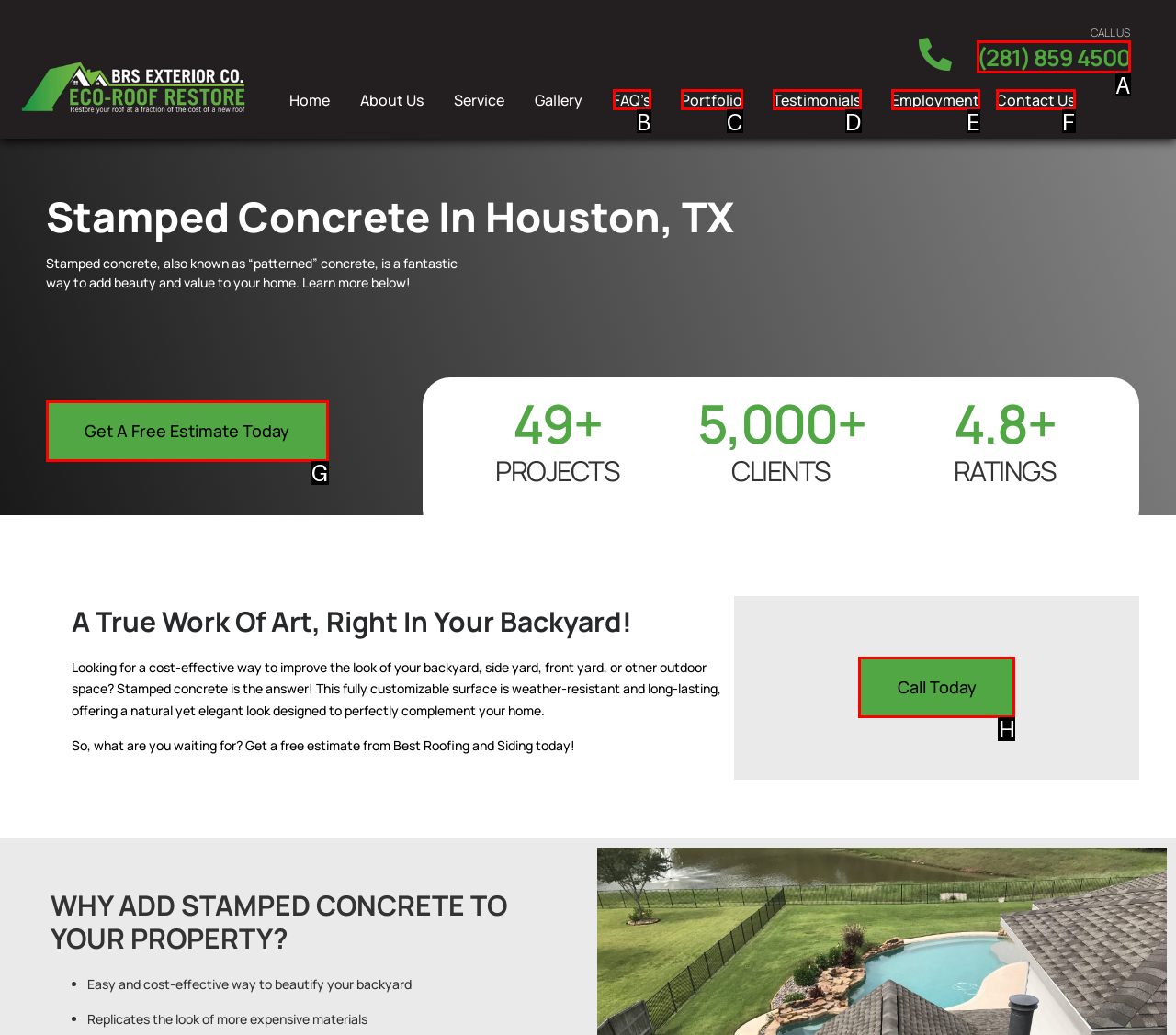Tell me which one HTML element you should click to complete the following task: Click the 'Call Today' button
Answer with the option's letter from the given choices directly.

H